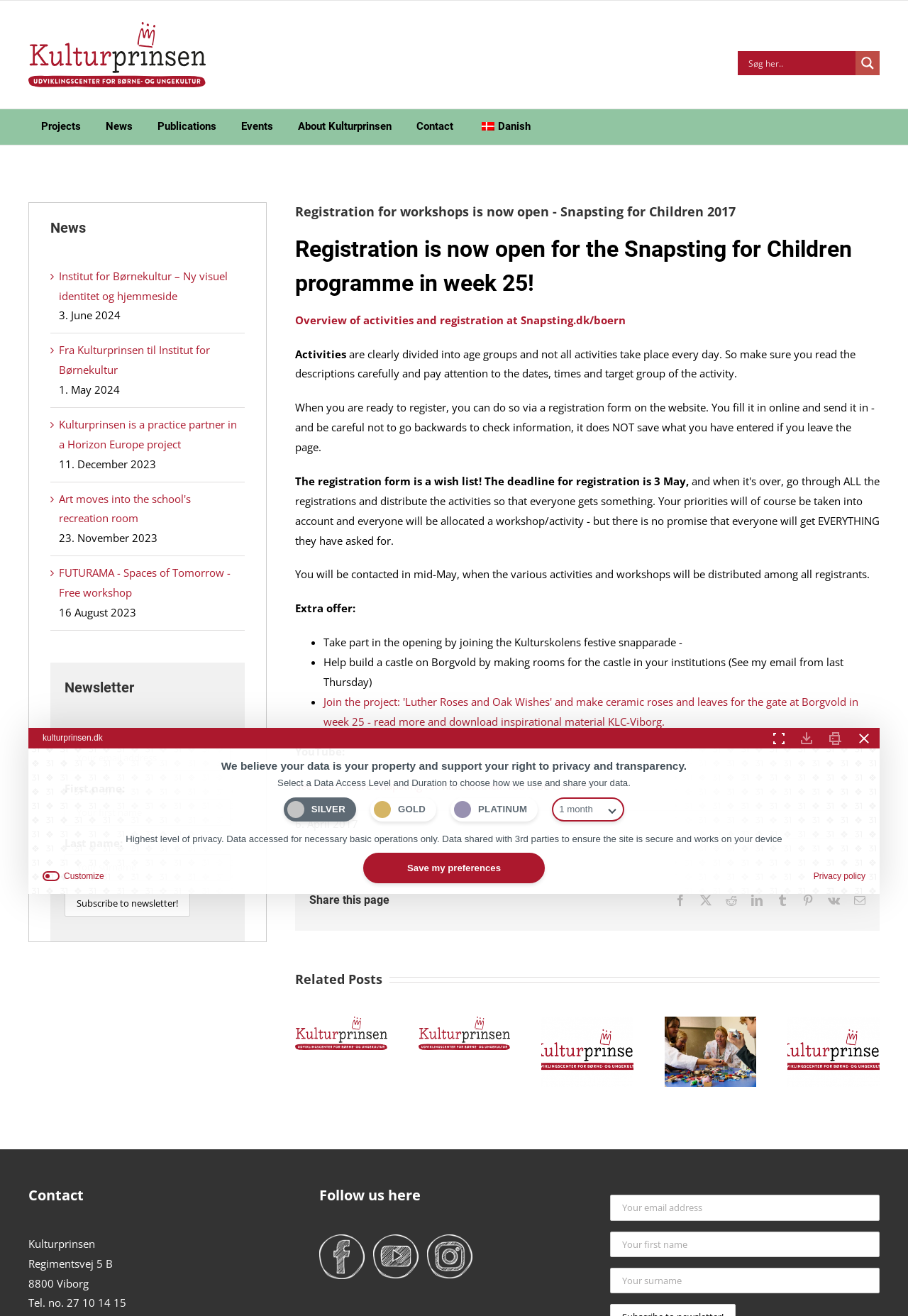Elaborate on the webpage's design and content in a detailed caption.

This webpage is about Snapsting for Children 2017, a program offered by Kulturprinsen. At the top of the page, there is a logo of Kulturprinsen, a search form with a magnifier button, and a main menu with links to various sections such as Projects, News, Publications, Events, About Kulturprinsen, and Contact.

The main content of the page is an article about the registration for workshops, which is now open. The article is divided into sections with headings, and it provides information about the registration process, including a link to an overview of activities and registration. There are also some static texts that explain the rules and guidelines for registration.

Below the article, there are some extra offers, including participating in the opening ceremony, helping to build a castle, and joining a project to make ceramic roses and leaves. There is also a link to a YouTube channel and a section for sharing the page on social media.

At the bottom of the page, there is a section for related posts, which includes five links to other articles with images. Each link has a popup menu with more information. On the right side of the page, there is a complementary section with news articles, each with a link and a date.

Overall, the webpage is well-organized and easy to navigate, with clear headings and concise text. The use of images and links adds visual interest and provides more information for users who want to learn more.